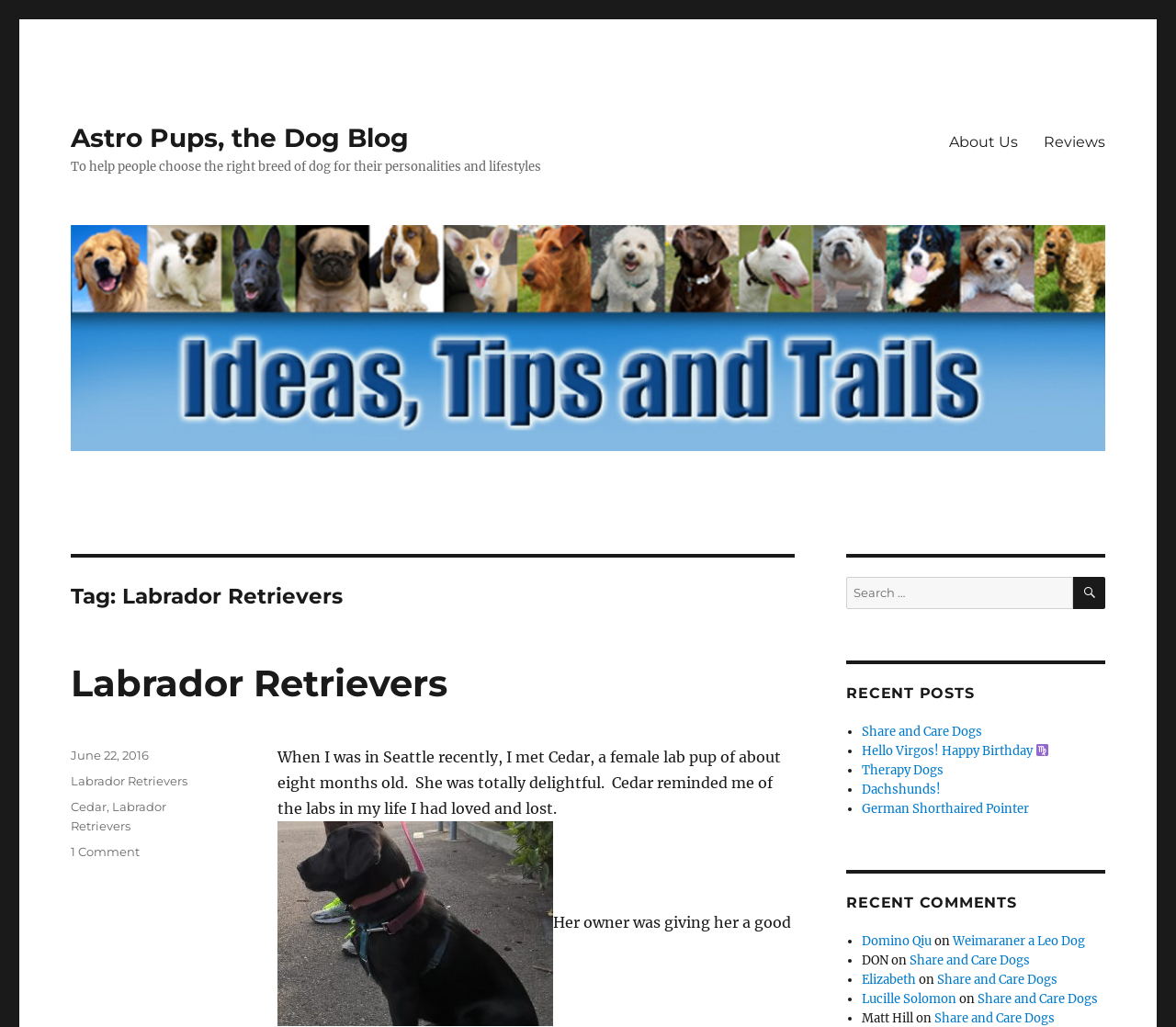Answer the question using only one word or a concise phrase: How many comments are listed under 'RECENT COMMENTS'?

5